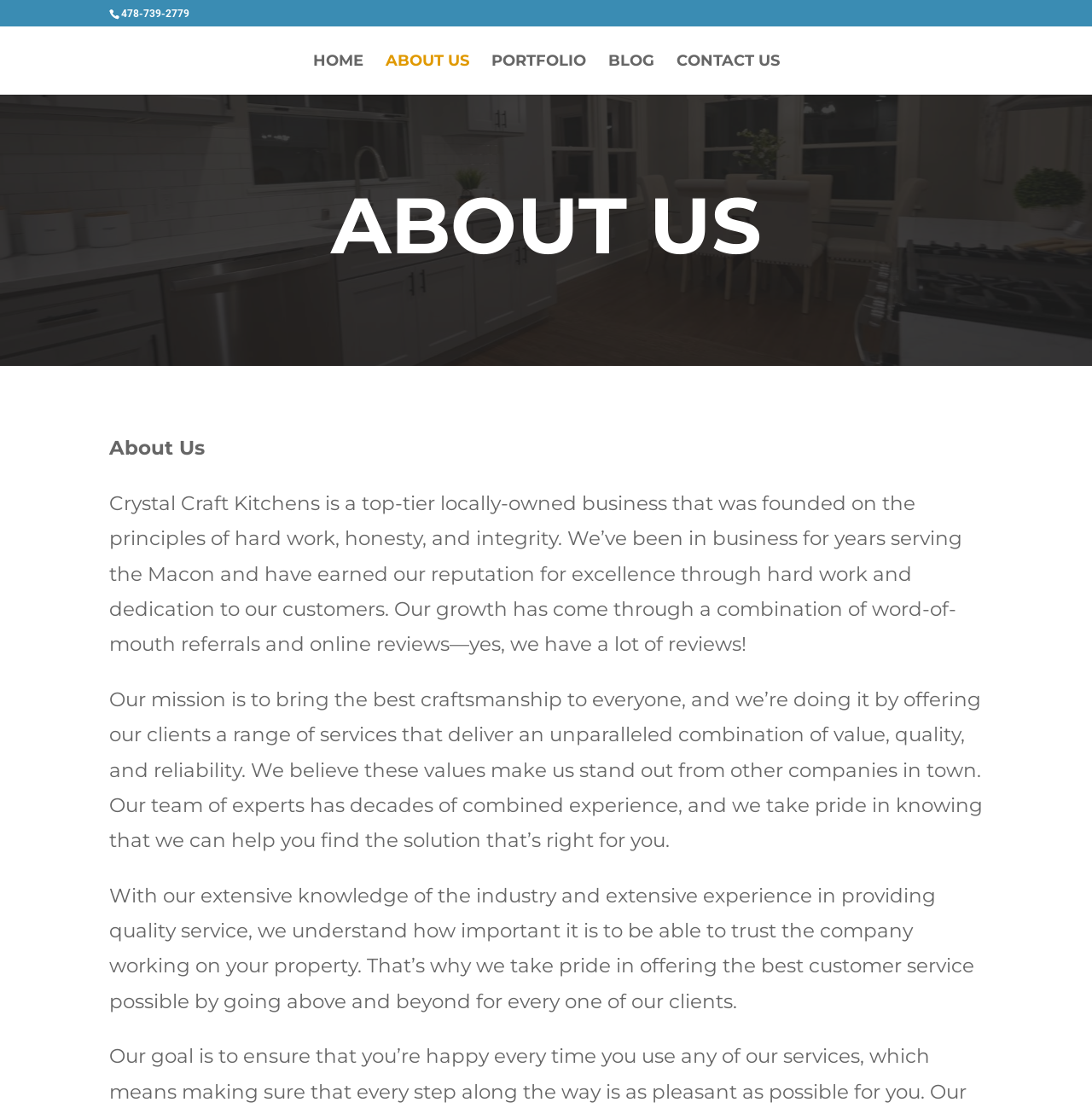What is the type of business that Crystal Kraft Kitchens is?
Please analyze the image and answer the question with as much detail as possible.

I found the answer by reading the static text element with the bounding box coordinates [0.1, 0.443, 0.881, 0.529] which contains the text '...a top-tier locally-owned business...'.